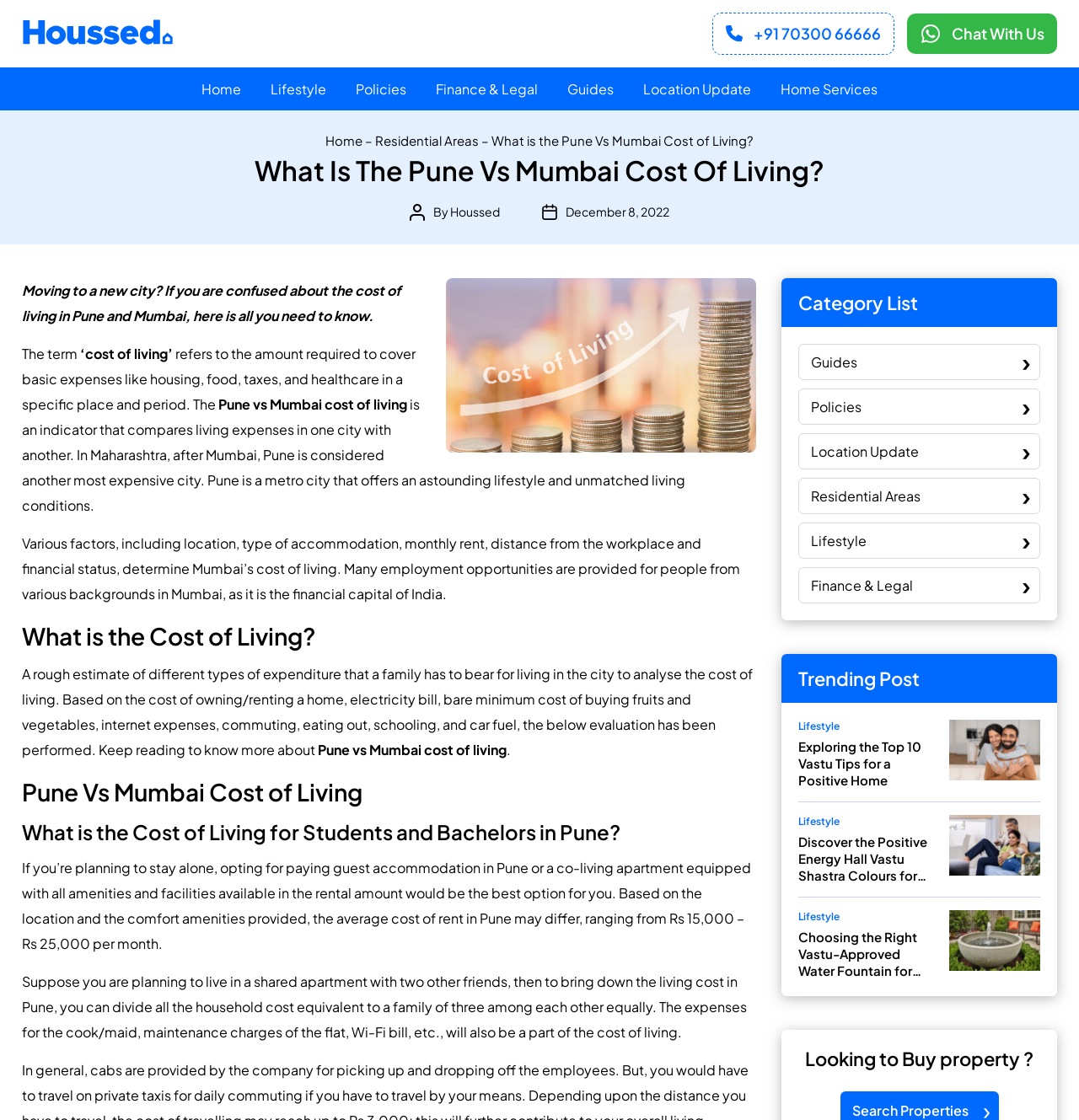Provide the text content of the webpage's main heading.

What Is The Pune Vs Mumbai Cost Of Living?